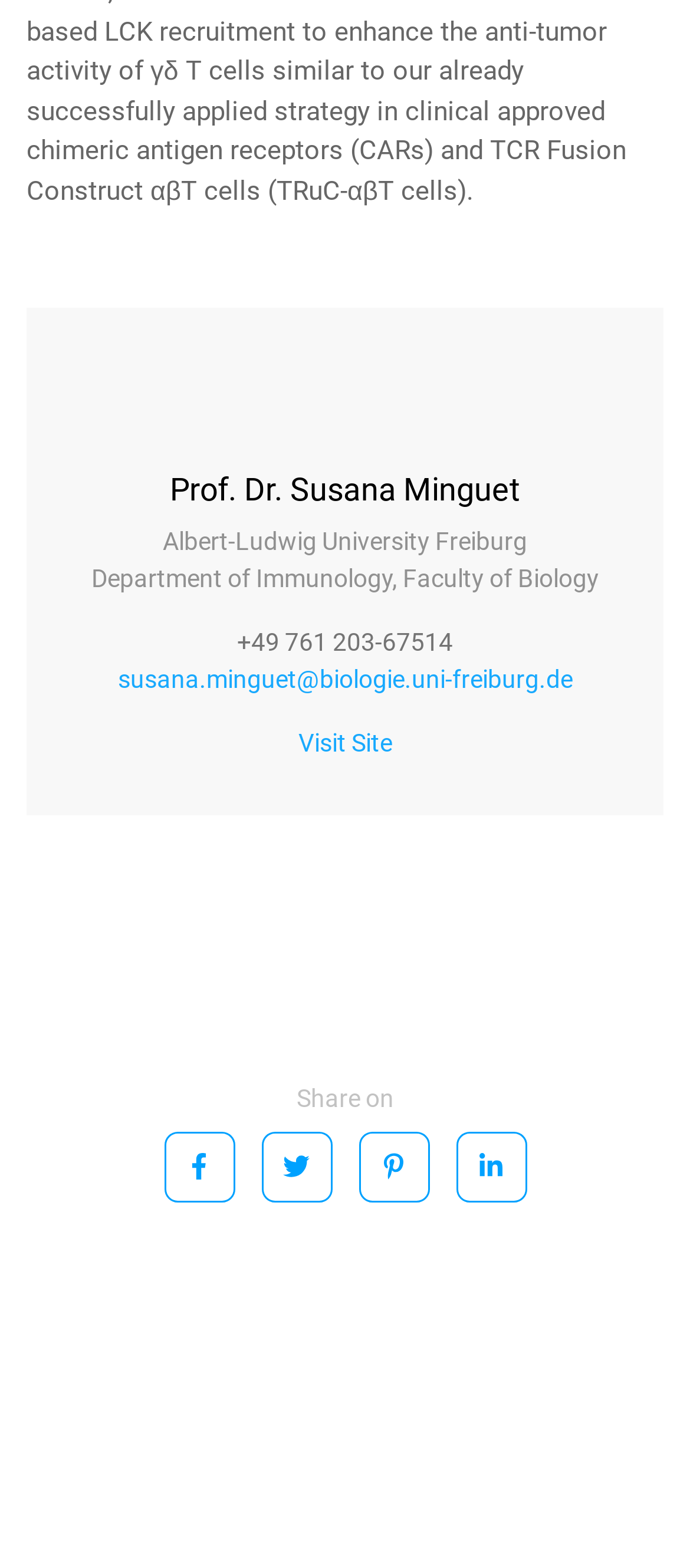How many social media links are there?
We need a detailed and meticulous answer to the question.

The social media links can be found at the bottom of the webpage. There are four link elements with no text, which are likely to be social media links. These links are located next to the 'Share on' text.